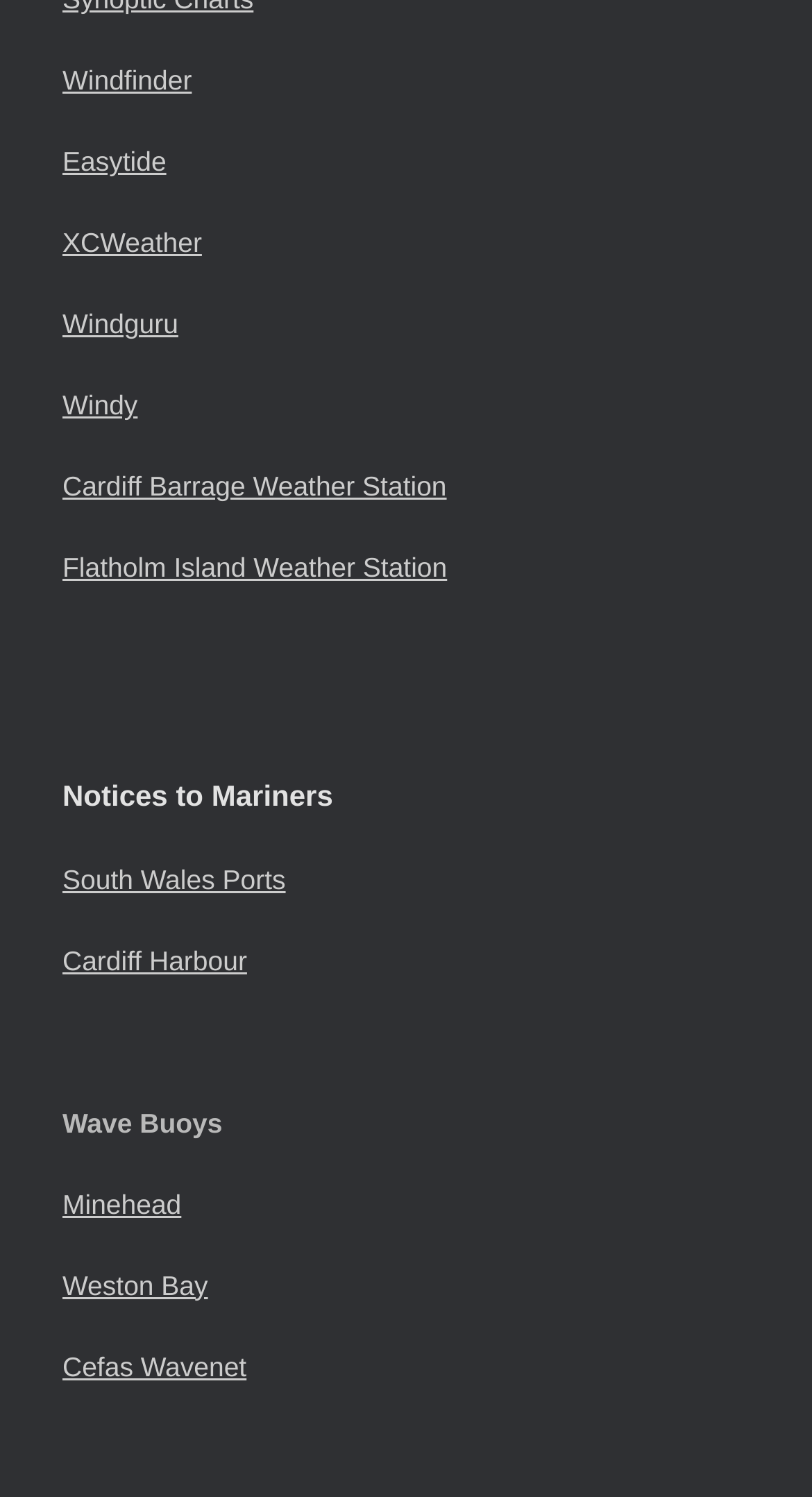Provide the bounding box for the UI element matching this description: "Windy".

[0.077, 0.26, 0.17, 0.281]